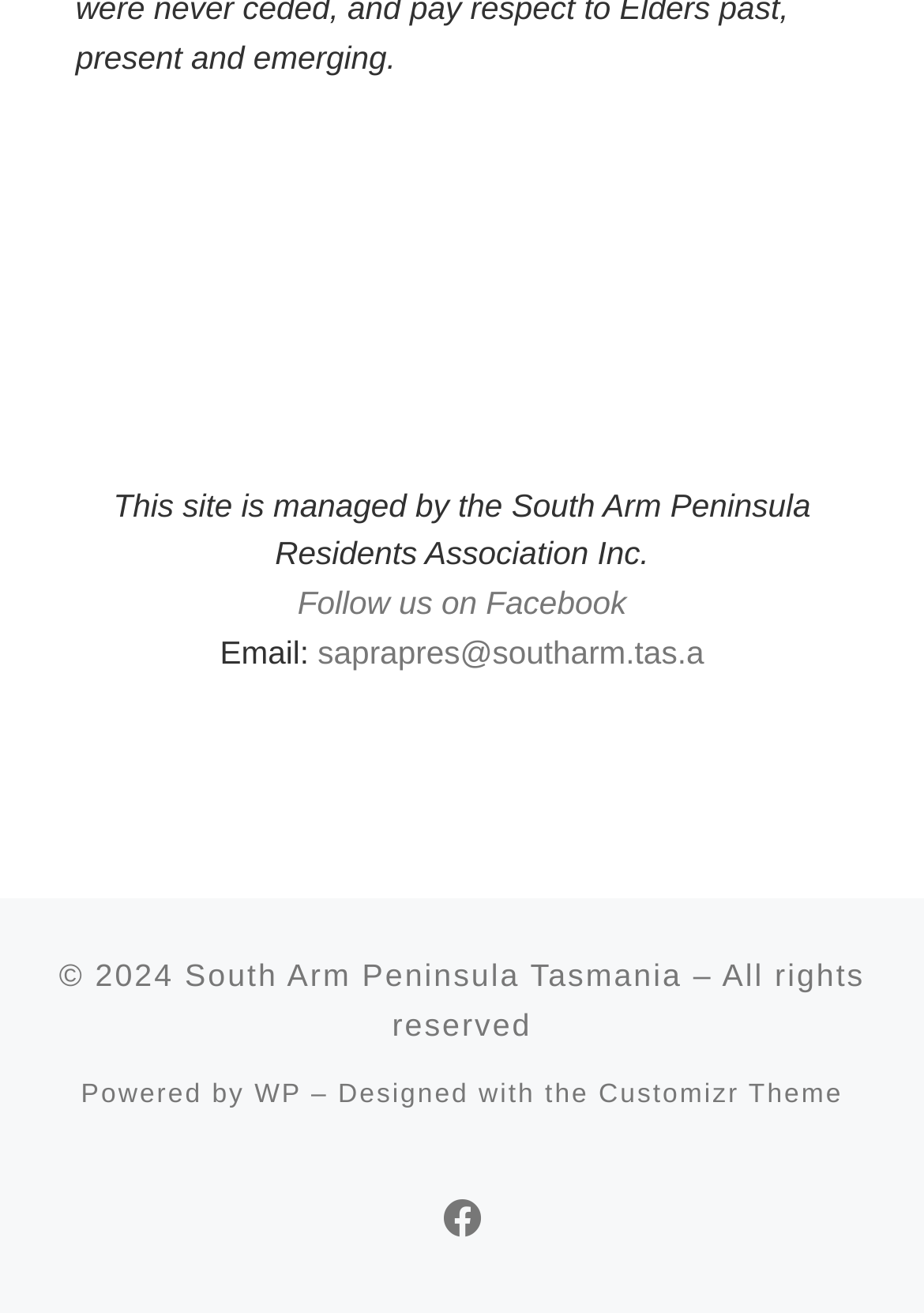What is the location related to this site?
Based on the screenshot, give a detailed explanation to answer the question.

The link 'South Arm Peninsula Tasmania' at the bottom of the page suggests that the location related to this site is South Arm Peninsula, Tasmania.